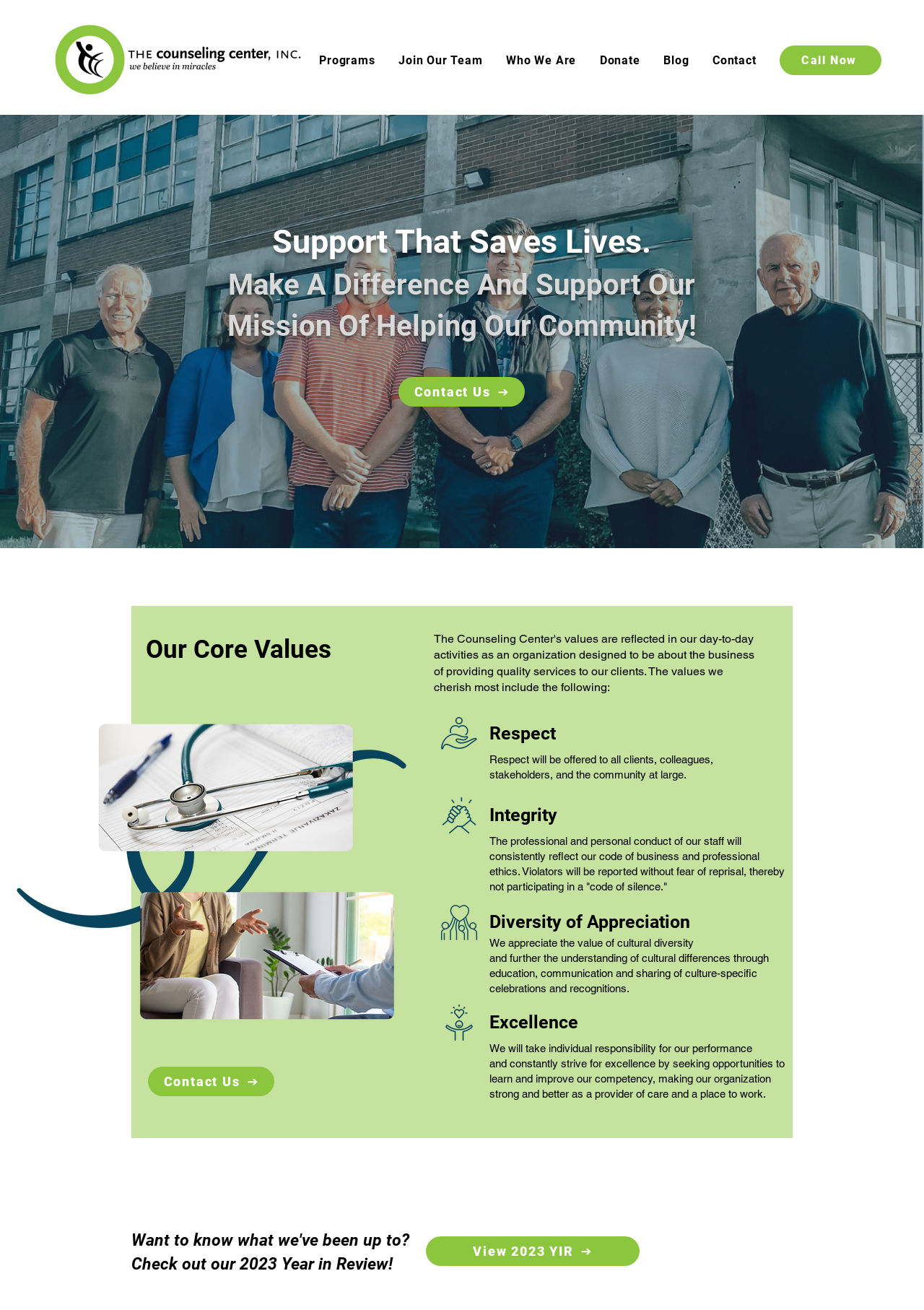Can you find and generate the webpage's heading?

Make A Difference And Support Our Mission Of Helping Our Community!